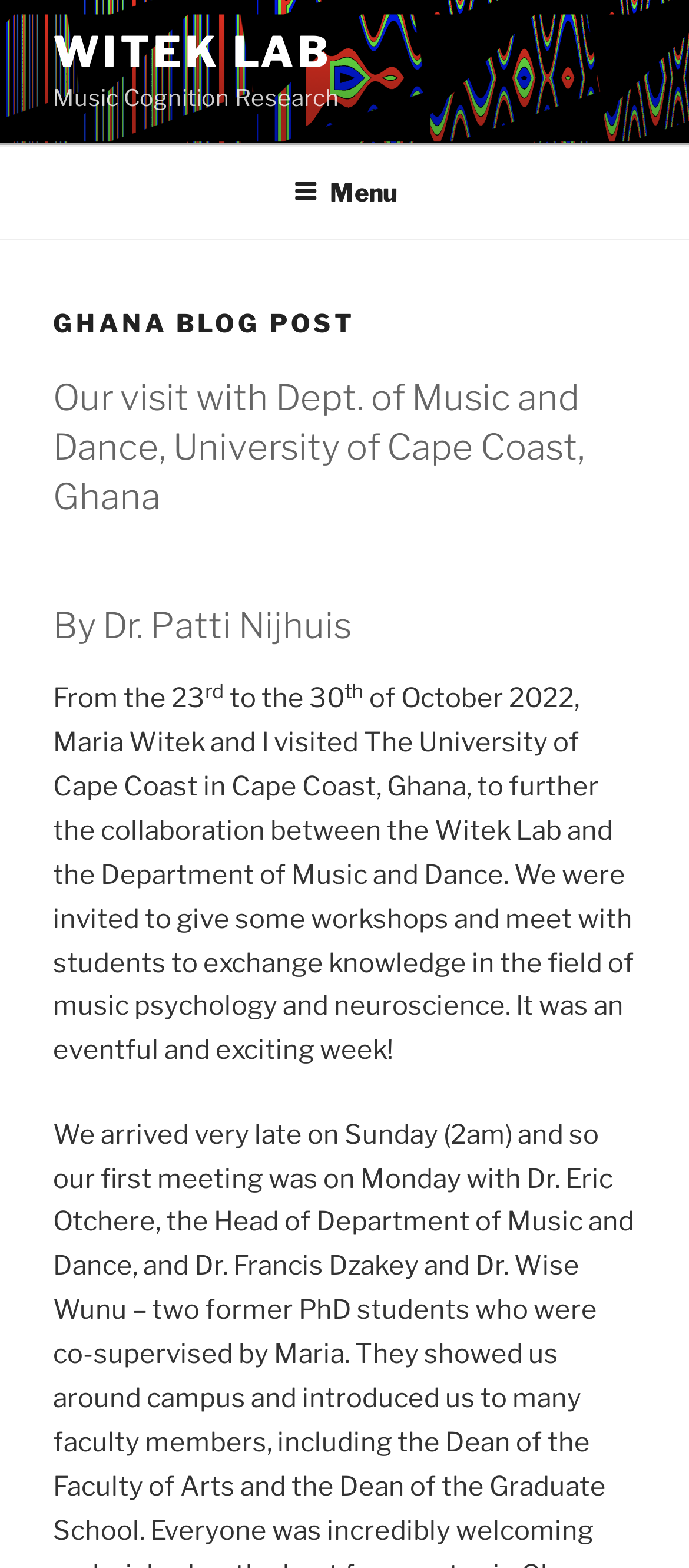What is the name of the university mentioned in the webpage?
Refer to the image and give a detailed answer to the question.

The webpage mentions 'University of Cape Coast' in the text 'Our visit with Dept. of Music and Dance, University of Cape Coast, Ghana', which suggests that the university is related to the visit.